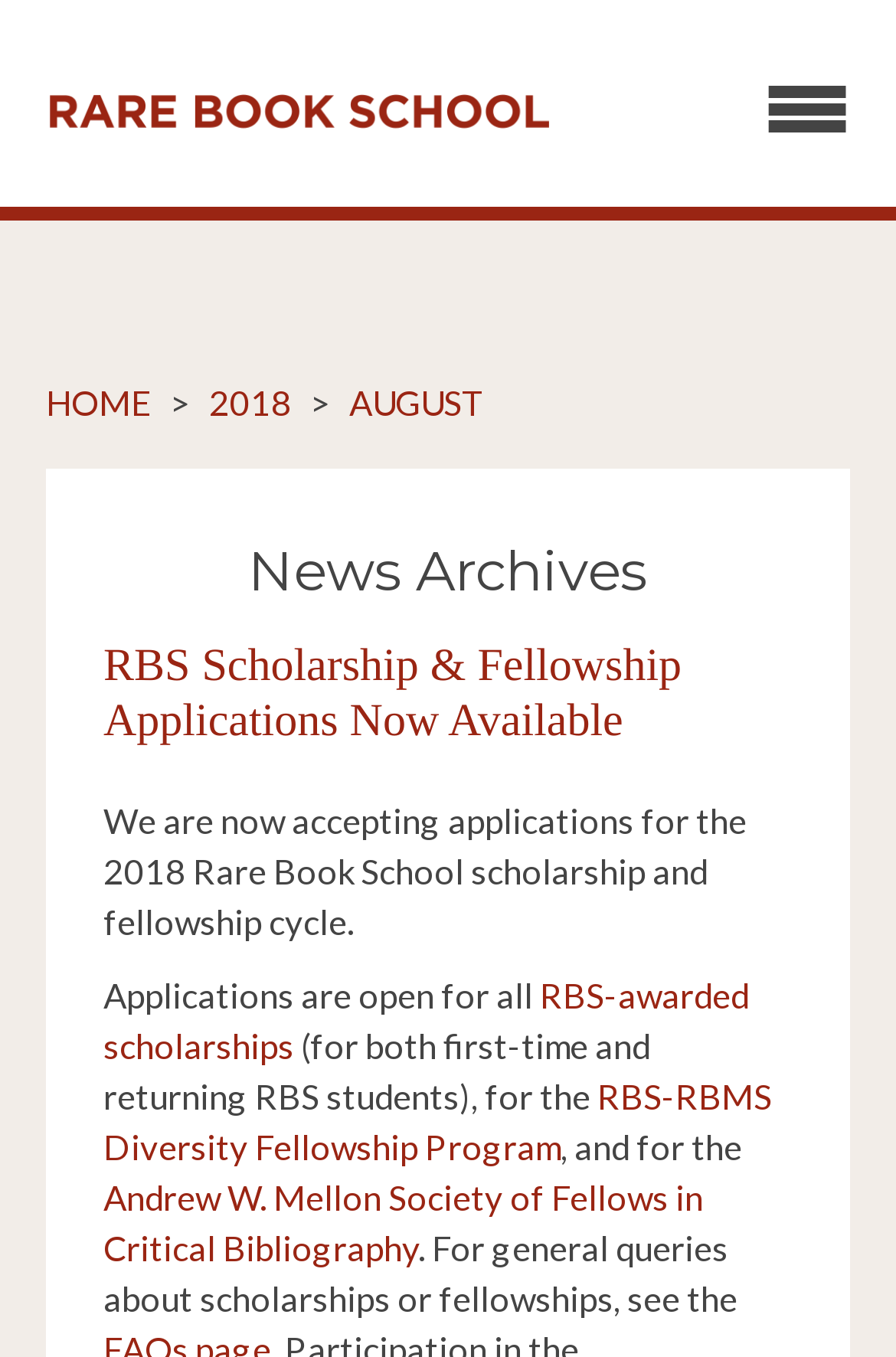Using details from the image, please answer the following question comprehensively:
What type of applications are now available?

The webpage mentions that 'RBS Scholarship & Fellowship Applications Now Available', which indicates that the applications that are now available are for scholarships and fellowships.